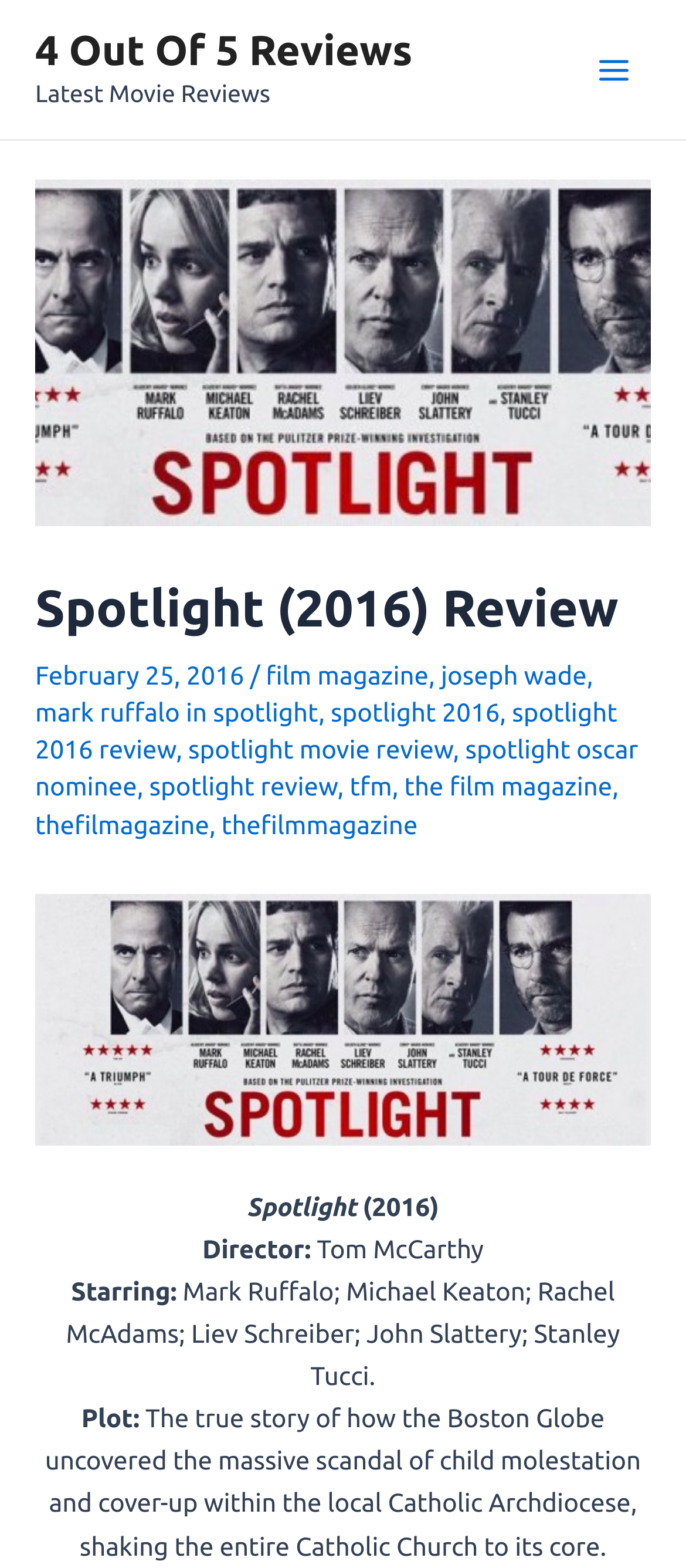Locate the bounding box coordinates of the region to be clicked to comply with the following instruction: "Read the review by 'joseph wade'". The coordinates must be four float numbers between 0 and 1, in the form [left, top, right, bottom].

[0.643, 0.421, 0.855, 0.44]